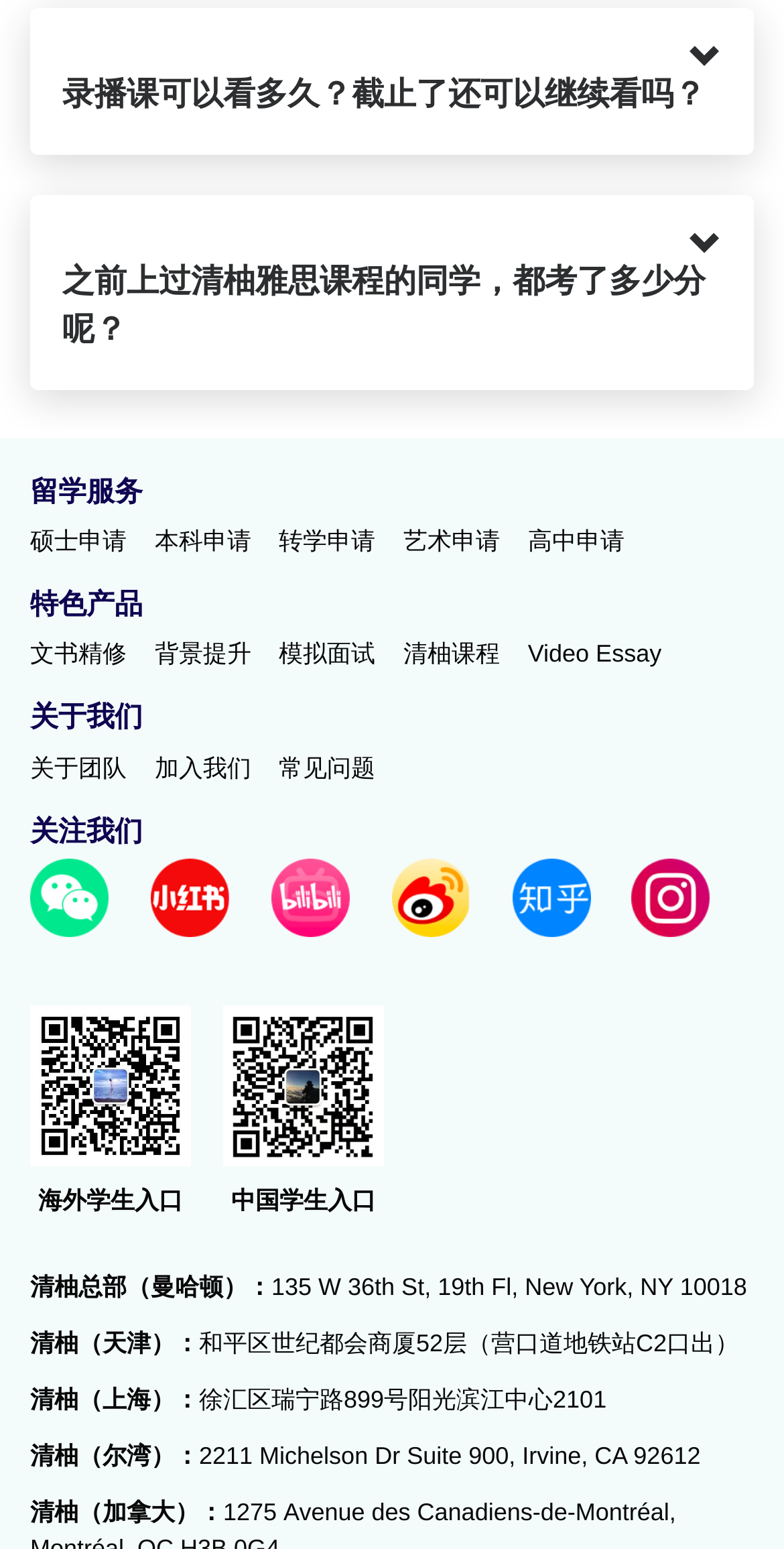Please determine the bounding box coordinates of the element's region to click for the following instruction: "Click the link to learn about the New York office".

[0.038, 0.822, 0.953, 0.84]